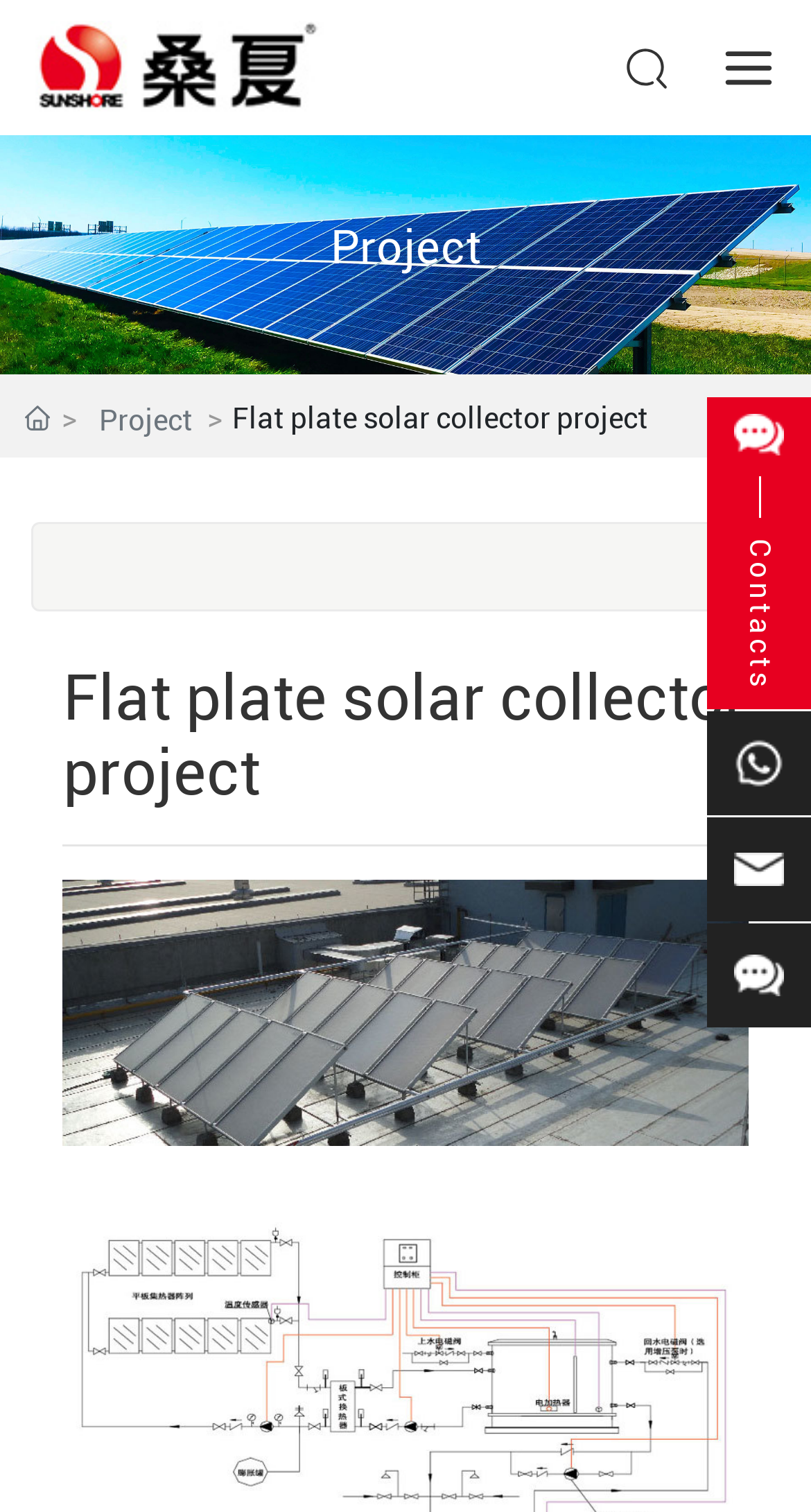Construct a comprehensive description capturing every detail on the webpage.

The webpage is about Sunshore Solar Energy Co., Ltd., a high-tech enterprise specializing in solar thermal utilization technology products. 

At the top left corner, there is a logo link with an image. On the right side of the logo, there is a small image. Below the logo, there is a horizontal navigation menu with a "Project" link, which is accompanied by a "Project" image and a "Project" heading. 

To the right of the navigation menu, there are three small links, each with a small image. Below these links, there is a heading that reads "Flat plate solar collector project". This heading is followed by a horizontal separator line. 

Below the separator line, there is a large image that appears to be related to solar energy, with the text "Flat plate solar collector project" written above it. 

At the top right corner, there is a small image. Below it, there is a "contact" link with three small images: "contact", "tel", and "tel" images, as well as a "qcode" image.